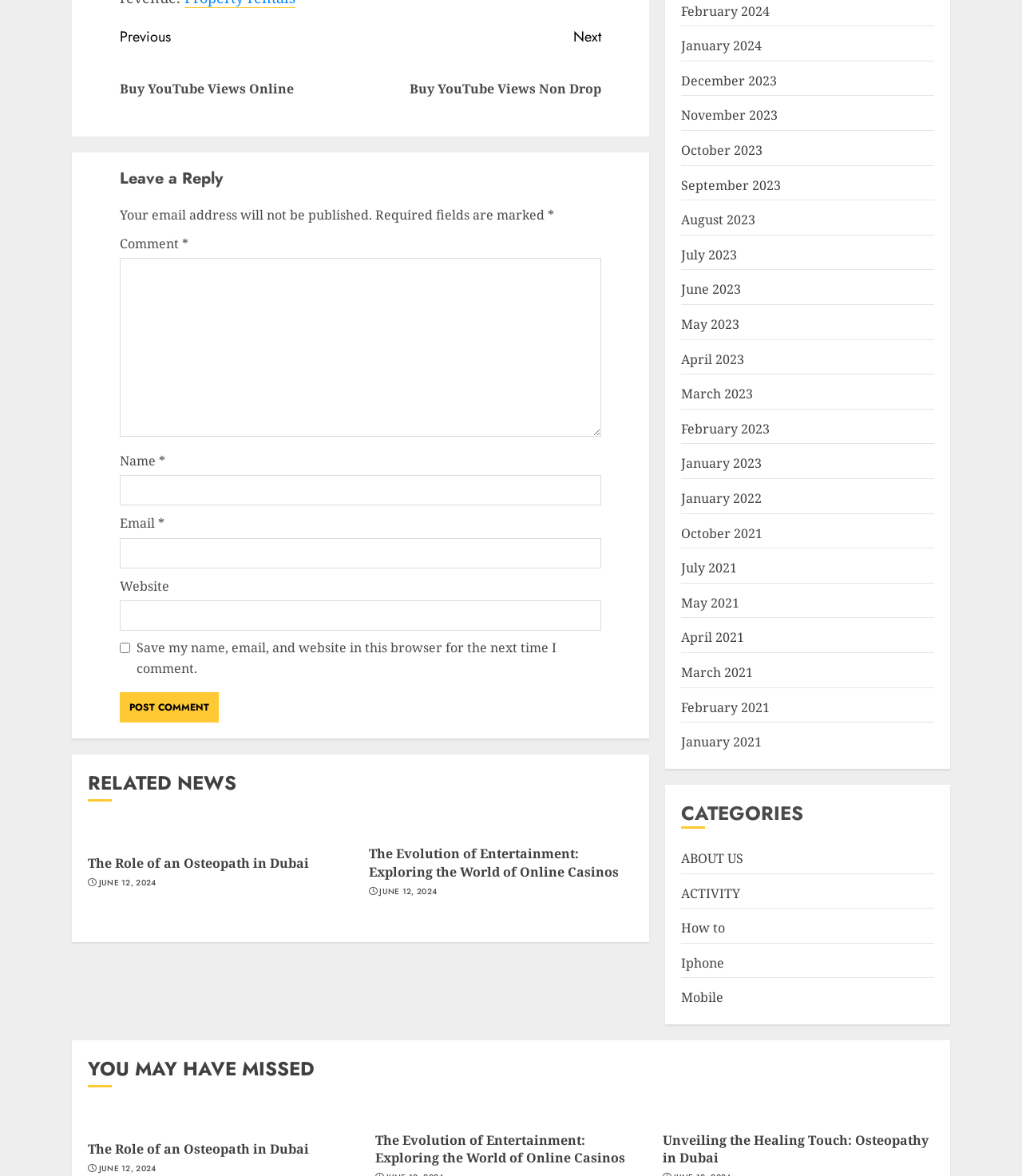Please find the bounding box coordinates (top-left x, top-left y, bottom-right x, bottom-right y) in the screenshot for the UI element described as follows: Mobile

[0.667, 0.841, 0.708, 0.856]